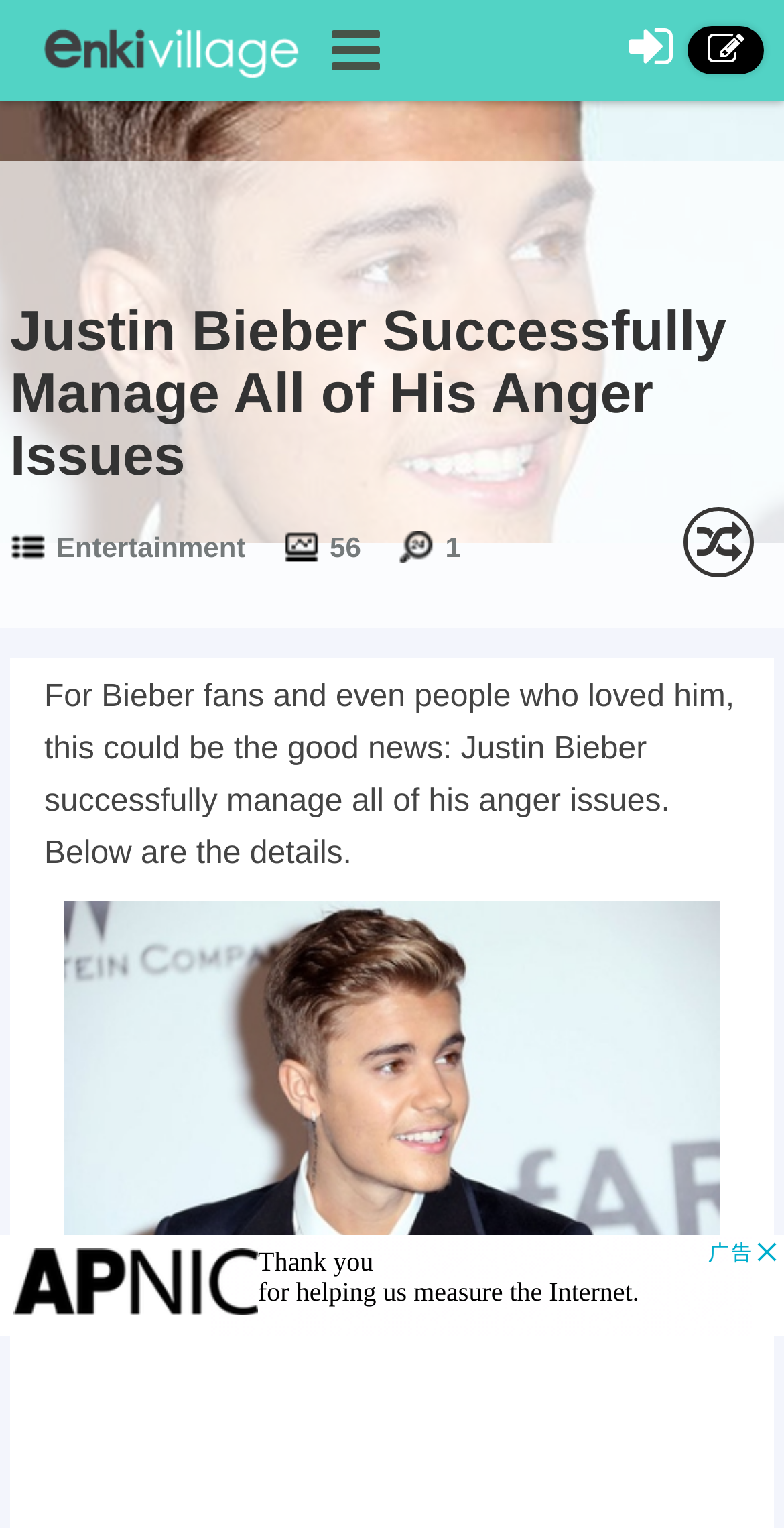Please determine the primary heading and provide its text.

Justin Bieber Successfully Manage All of His Anger Issues